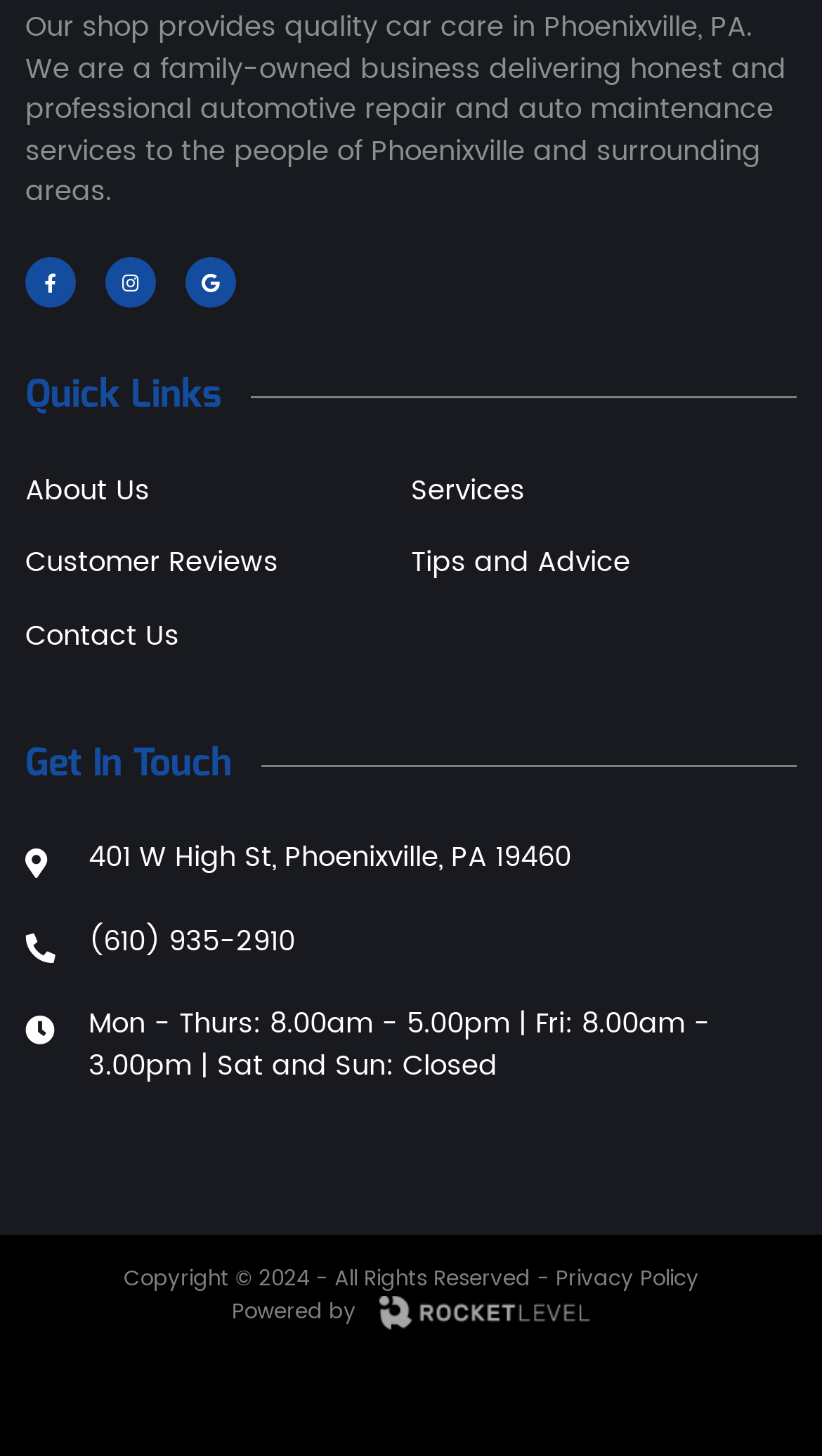Please analyze the image and provide a thorough answer to the question:
What are the business hours of the shop?

The static text 'Mon - Thurs: 8.00am - 5.00pm | Fri: 8.00am - 3.00pm | Sat and Sun: Closed' provides the business hours of the shop.